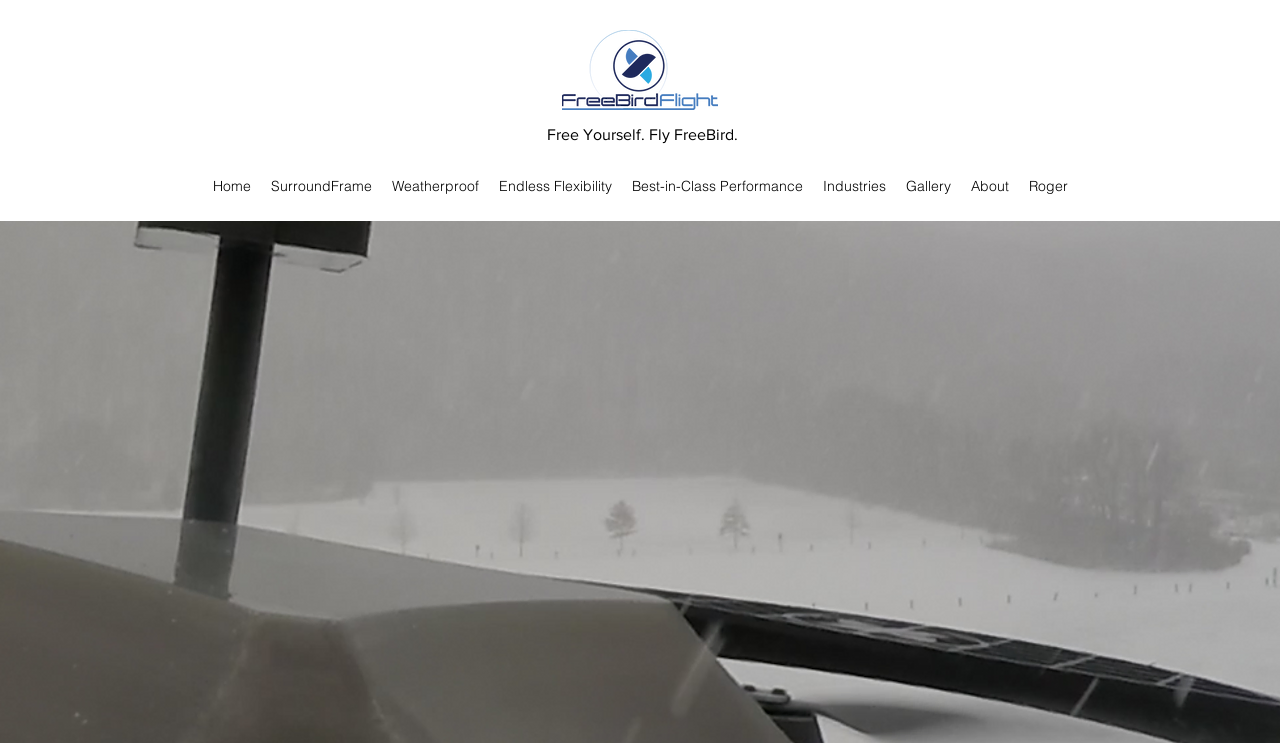Based on the image, provide a detailed response to the question:
What is the theme of the webpage?

The theme of the webpage is 'Flight' as evident from the static text 'Free Yourself. Fly FreeBird.' and the navigation links related to flight systems.